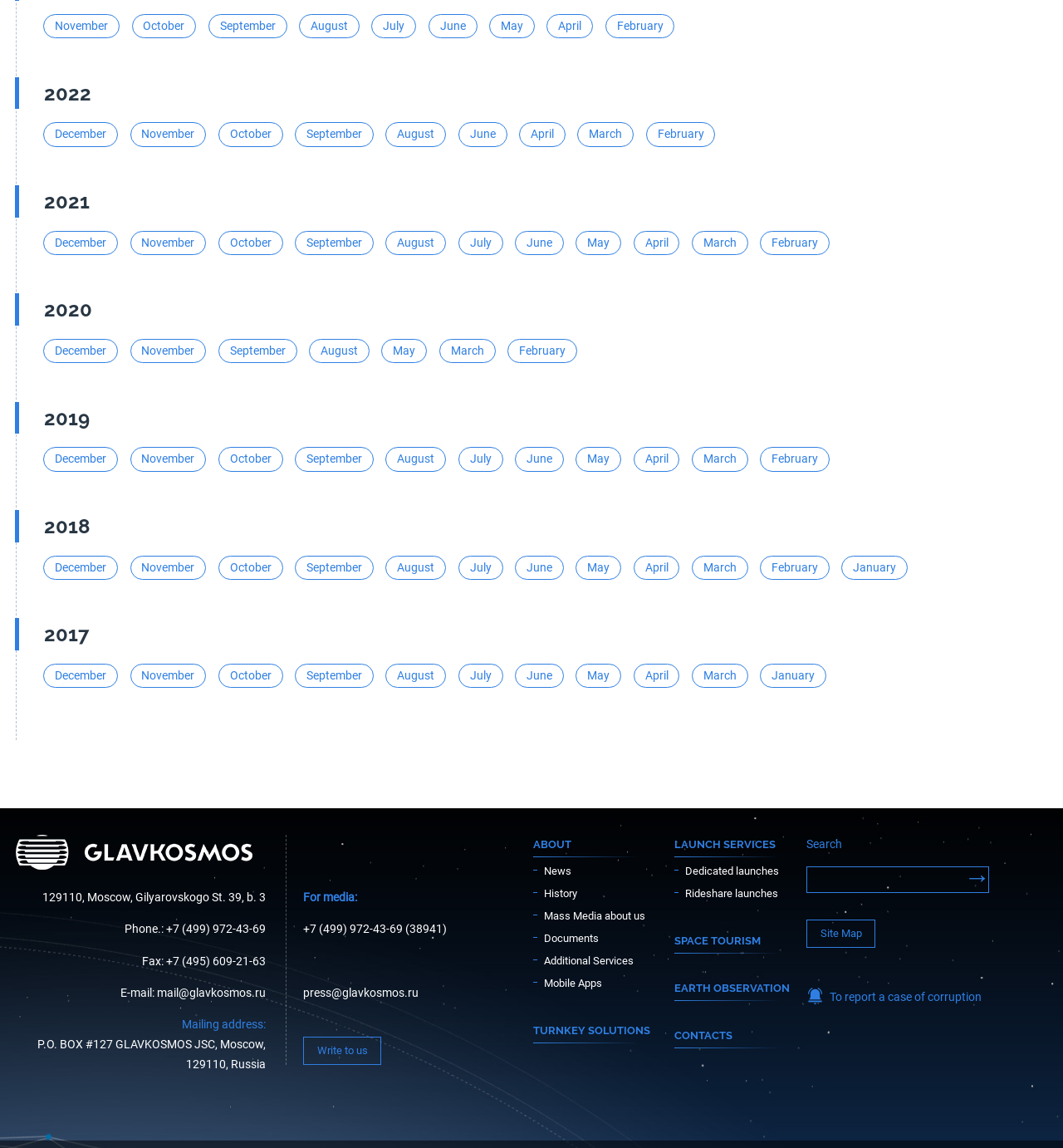What is the address of GLAVKOSMOS?
From the image, provide a succinct answer in one word or a short phrase.

129110, Moscow, Gilyarovskogo St. 39, b. 3